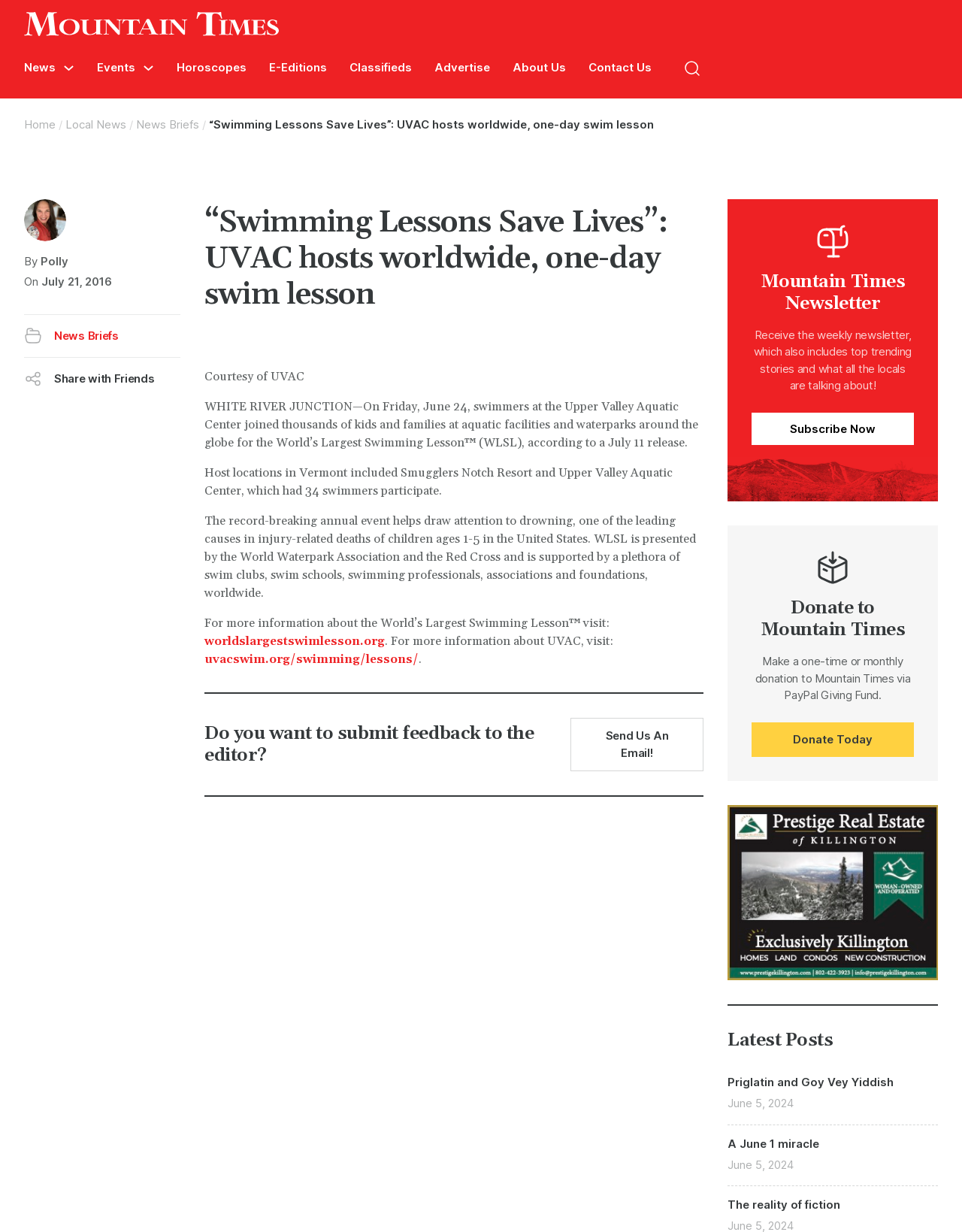Please identify the bounding box coordinates of the element that needs to be clicked to perform the following instruction: "Click on the 'ABOUT' link".

None